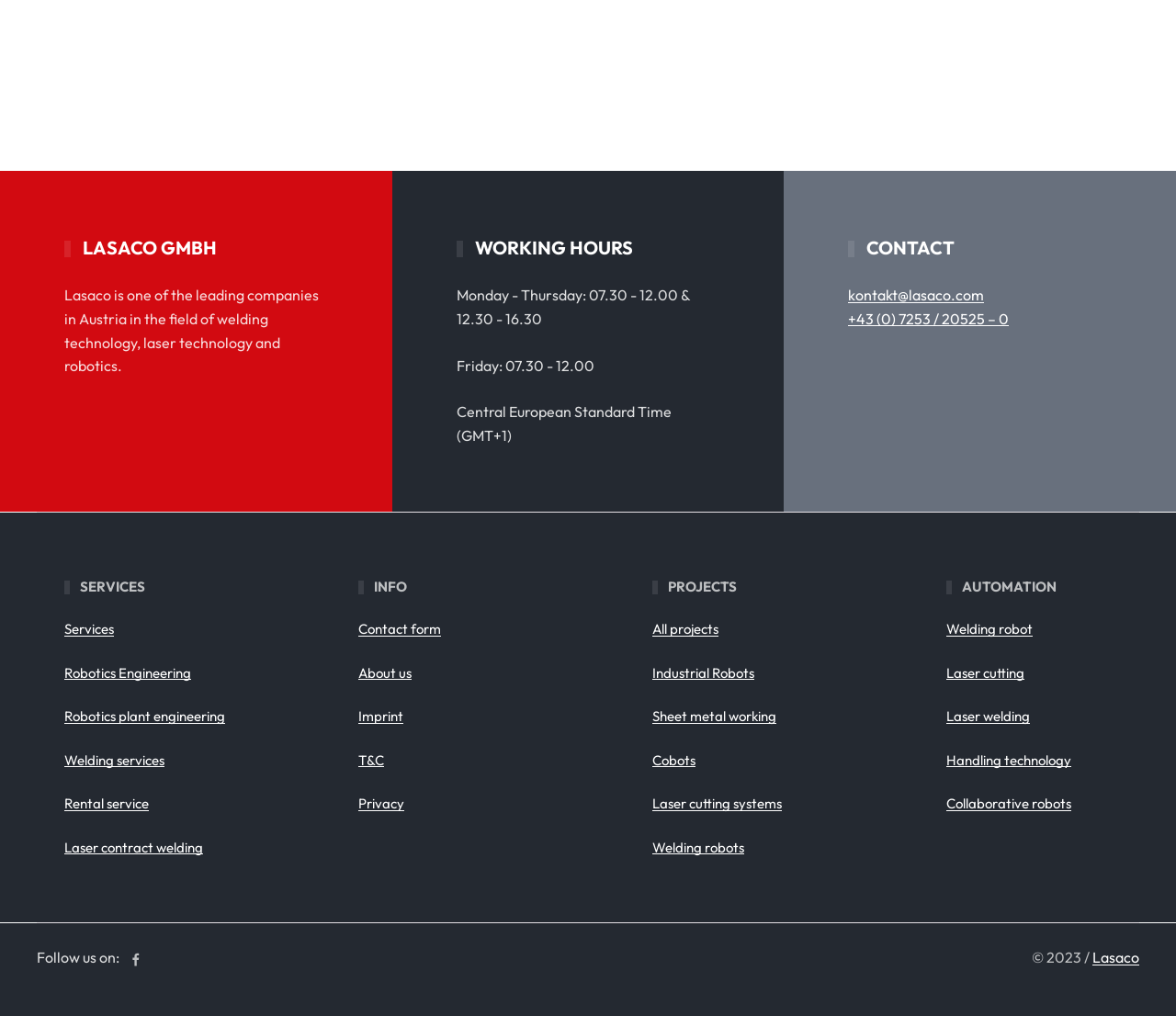Answer the question below in one word or phrase:
What are the working hours on Friday?

07.30 - 12.00